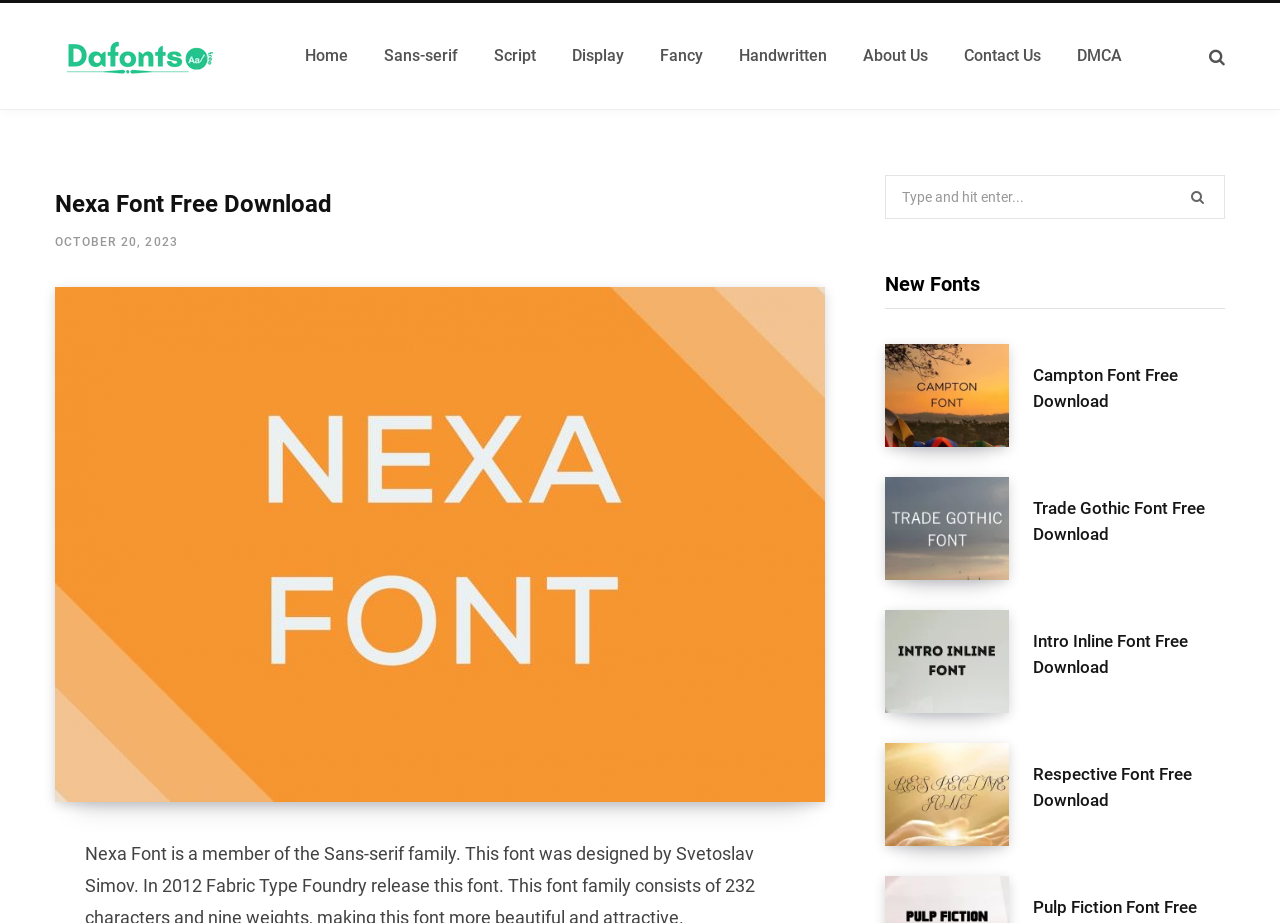Refer to the image and provide an in-depth answer to the question:
What type of font is Nexa?

Based on the webpage, Nexa Font Free Download is a member of the Sans-serif family, which is a type of font. This information is available on the webpage, and it can be inferred that Nexa is a Sans-serif font.